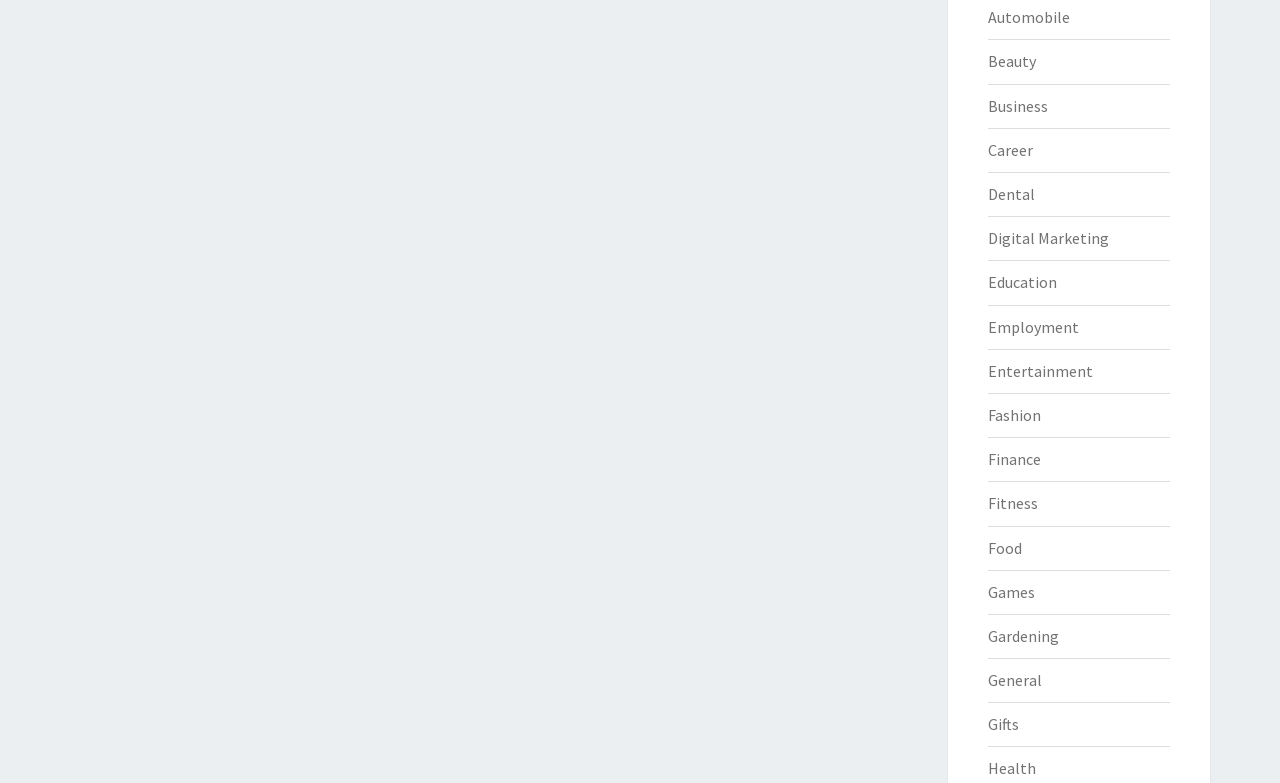Provide a one-word or brief phrase answer to the question:
How many categories are listed on the webpage?

22 categories